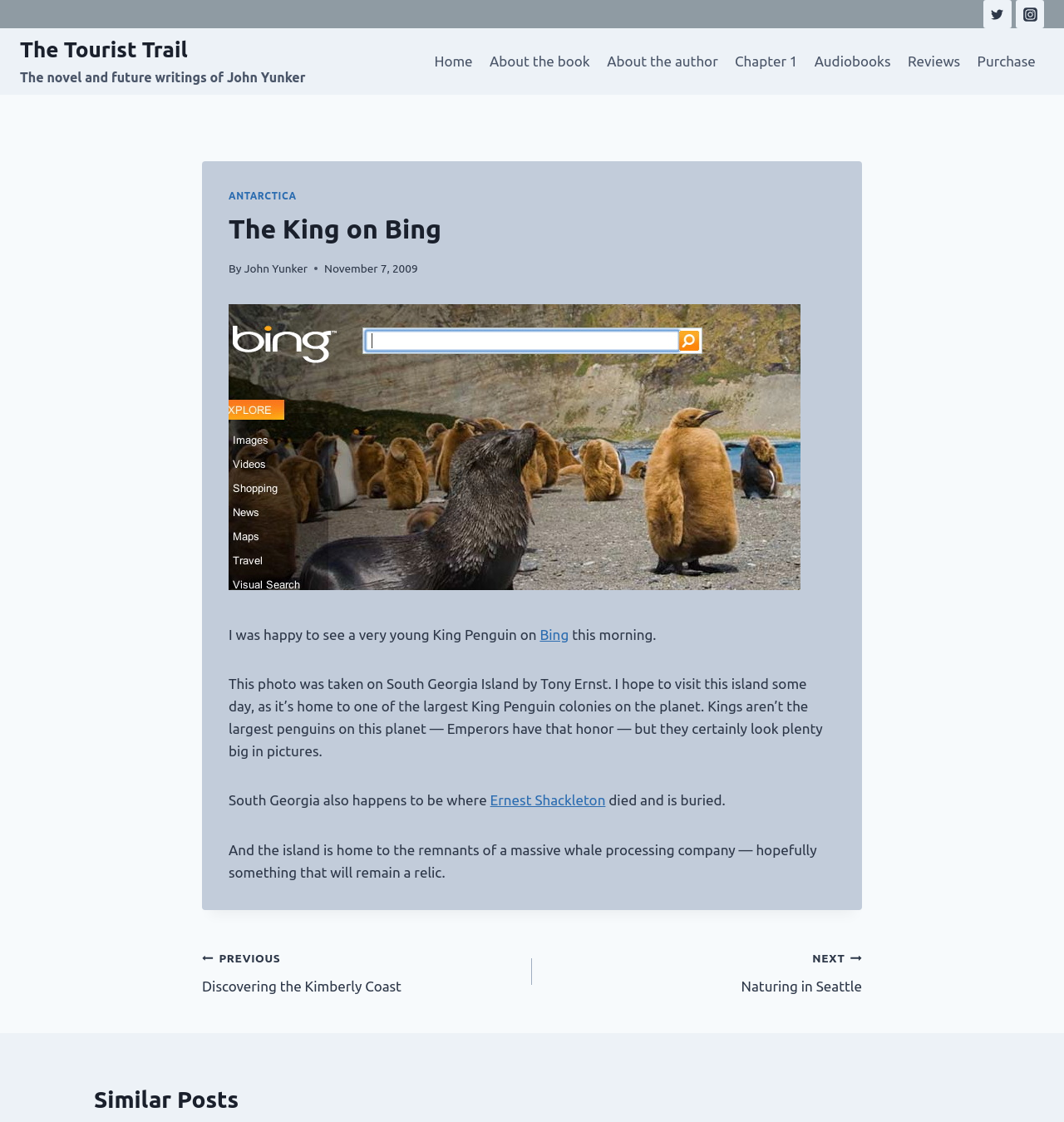Please find the bounding box for the UI element described by: "NextContinue Naturing in Seattle".

[0.5, 0.843, 0.81, 0.889]